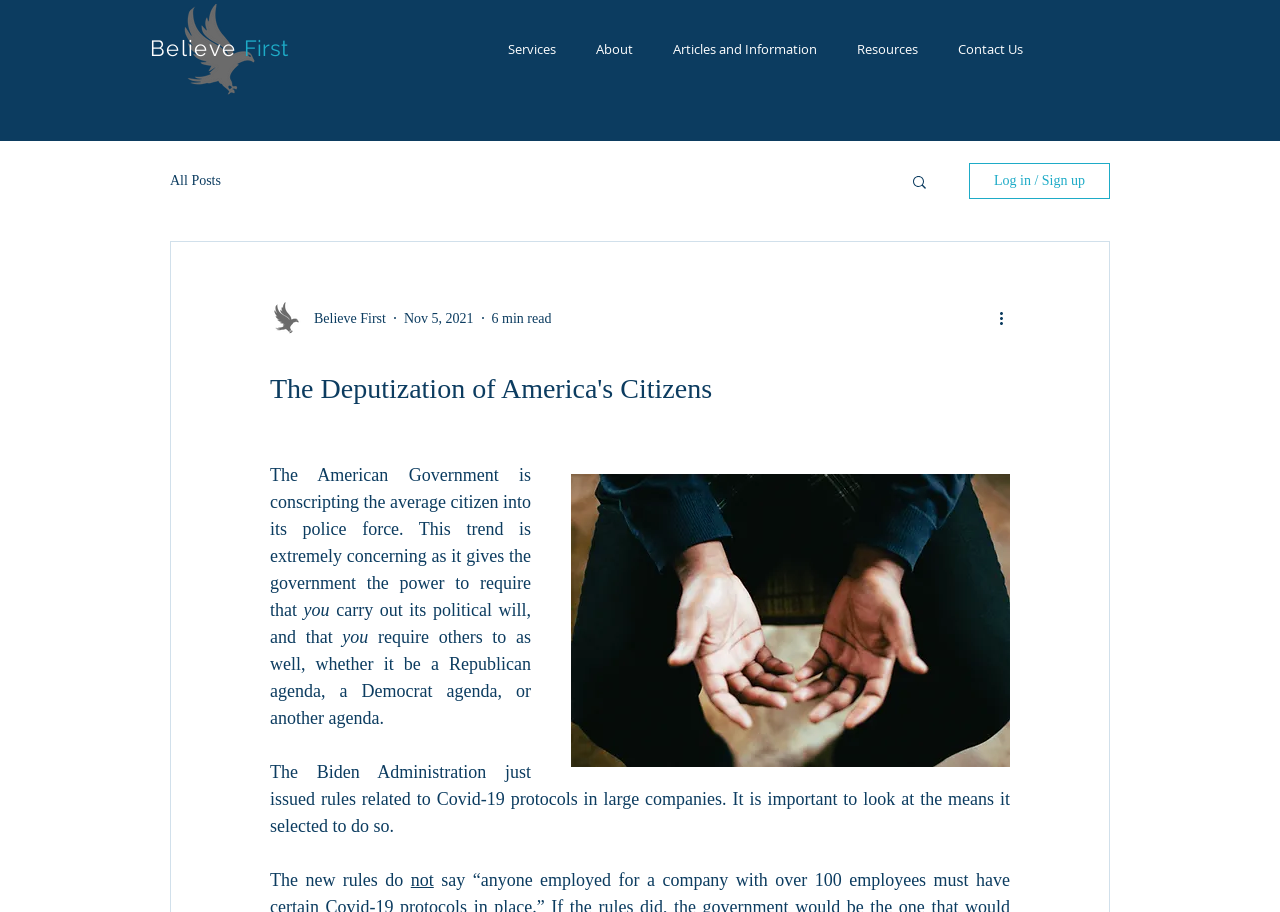What is the date of the article?
Refer to the image and give a detailed answer to the question.

The date 'Nov 5, 2021' is mentioned below the writer's picture, which suggests that it is the date when the article was published.